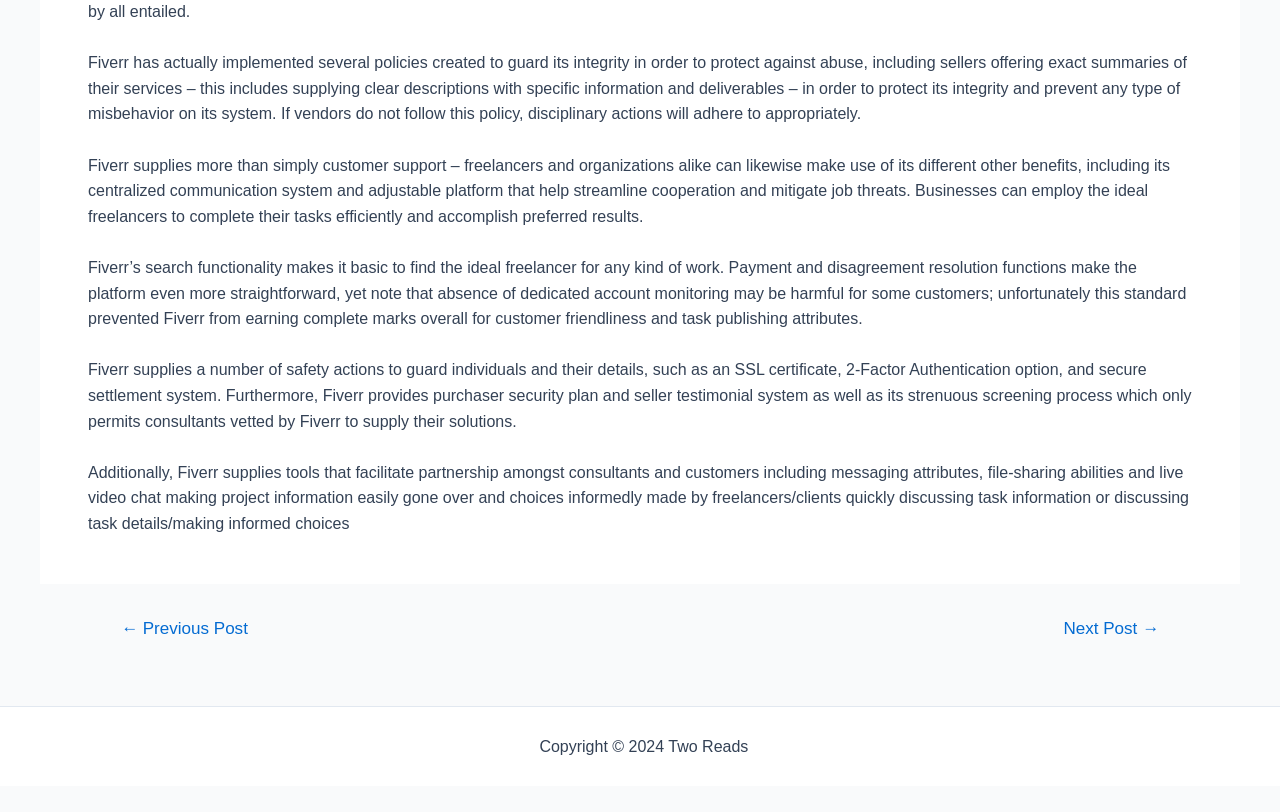Please look at the image and answer the question with a detailed explanation: What is the copyright year of the website?

The copyright information at the bottom of the webpage indicates that the website is copyrighted by Two Reads in 2024.